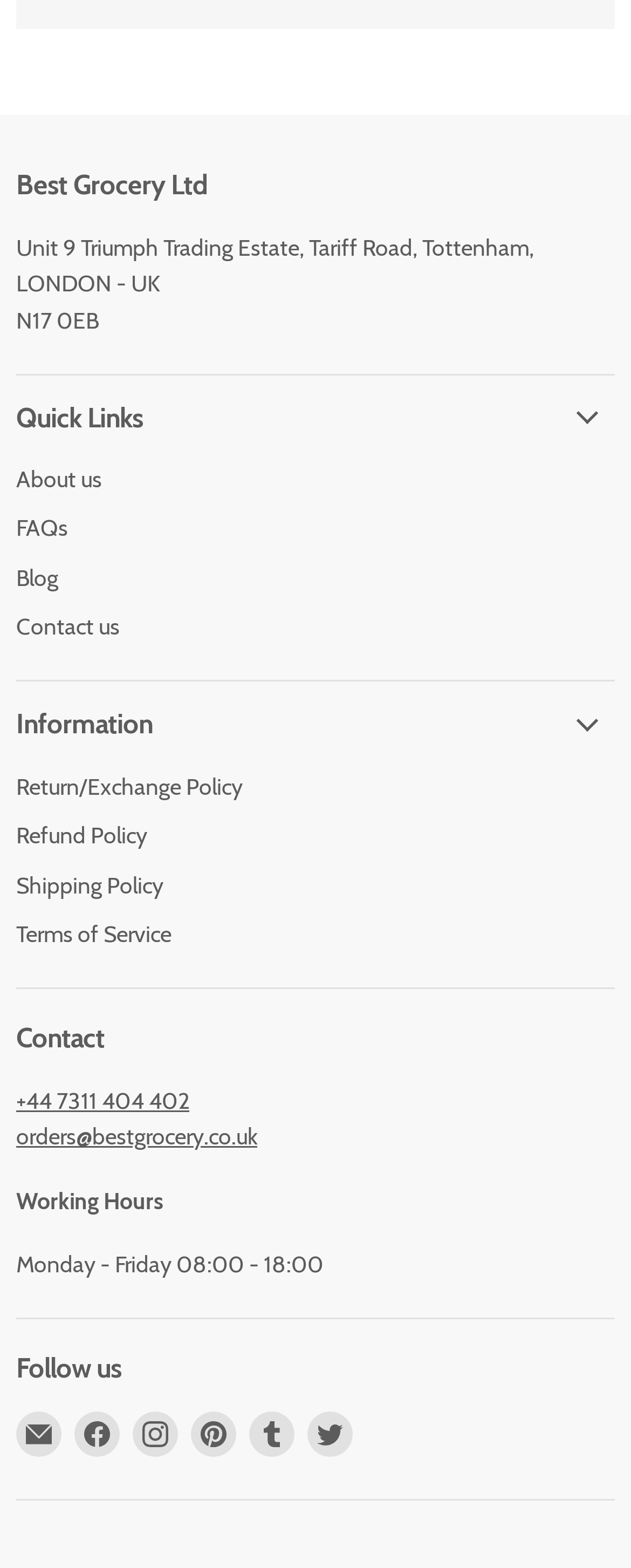How many social media platforms are listed?
Answer the question with as much detail as possible.

The number of social media platforms is obtained by counting the link elements under the 'Follow us' heading, which are 'Email Best Grocery', 'Find us on Facebook', 'Find us on Instagram', 'Find us on Pinterest', and 'Find us on Twitter'.